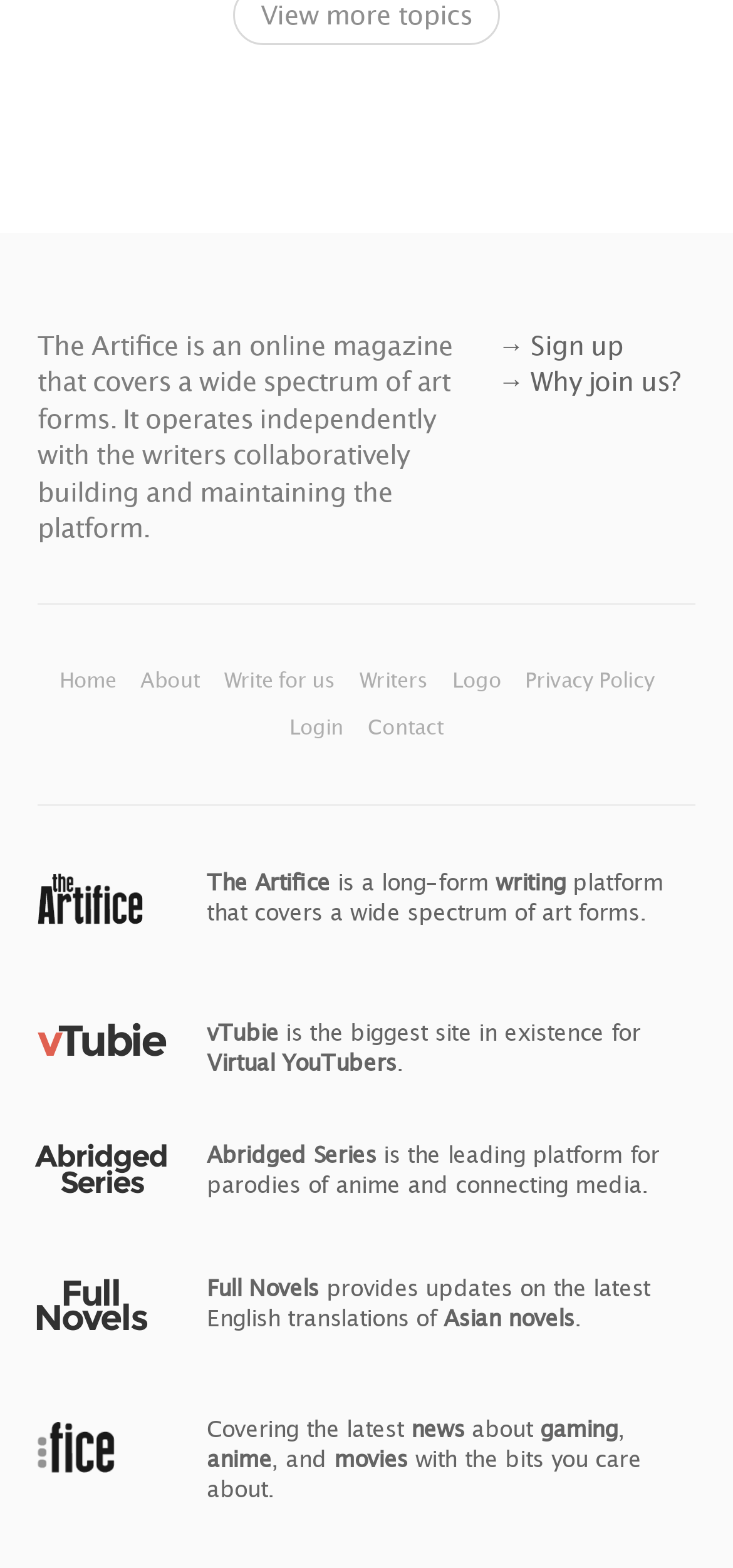Respond to the following question with a brief word or phrase:
What type of content does the 'Full Novels' section provide?

English translations of Asian novels